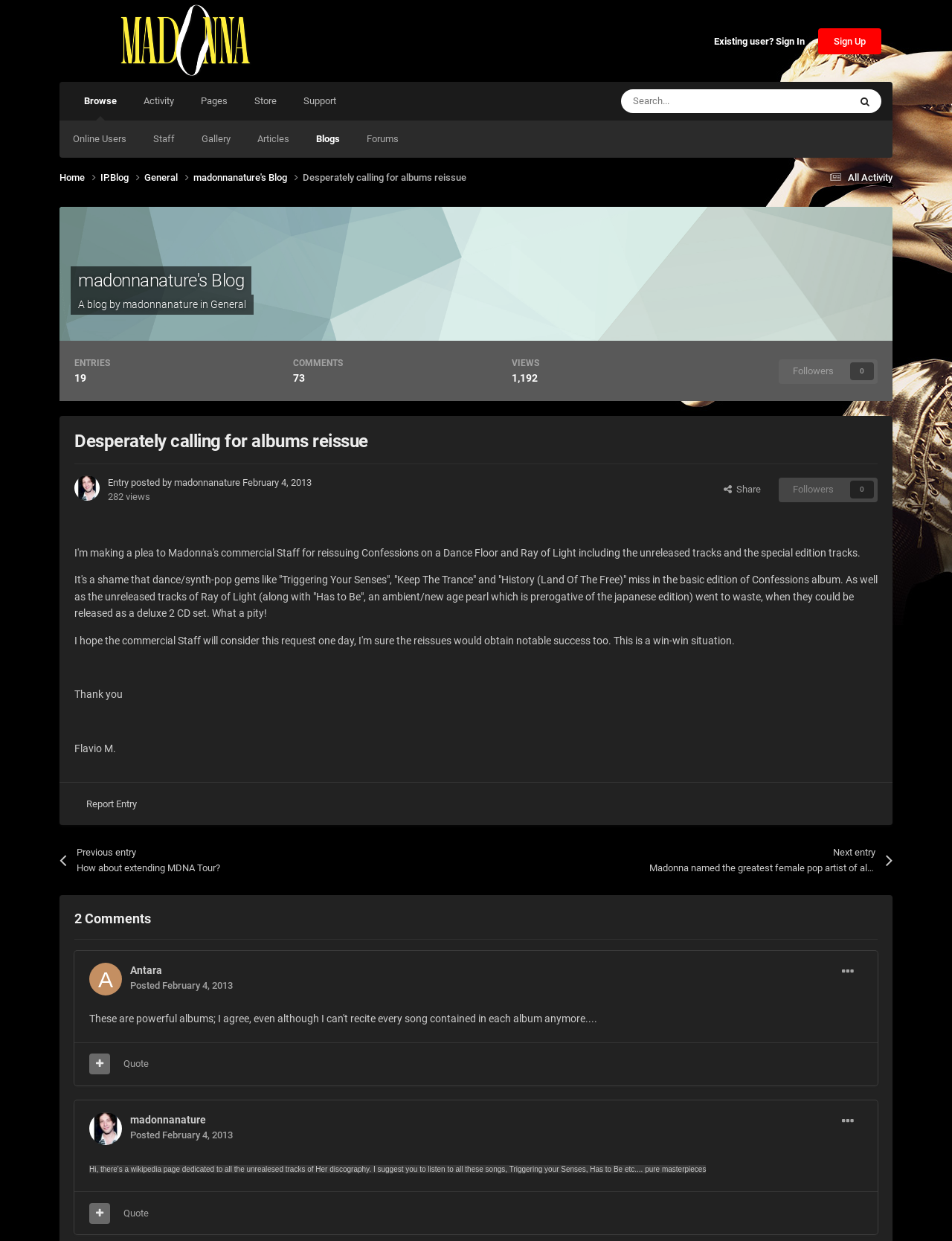Determine the bounding box coordinates of the element that should be clicked to execute the following command: "Sign in".

[0.75, 0.029, 0.845, 0.038]